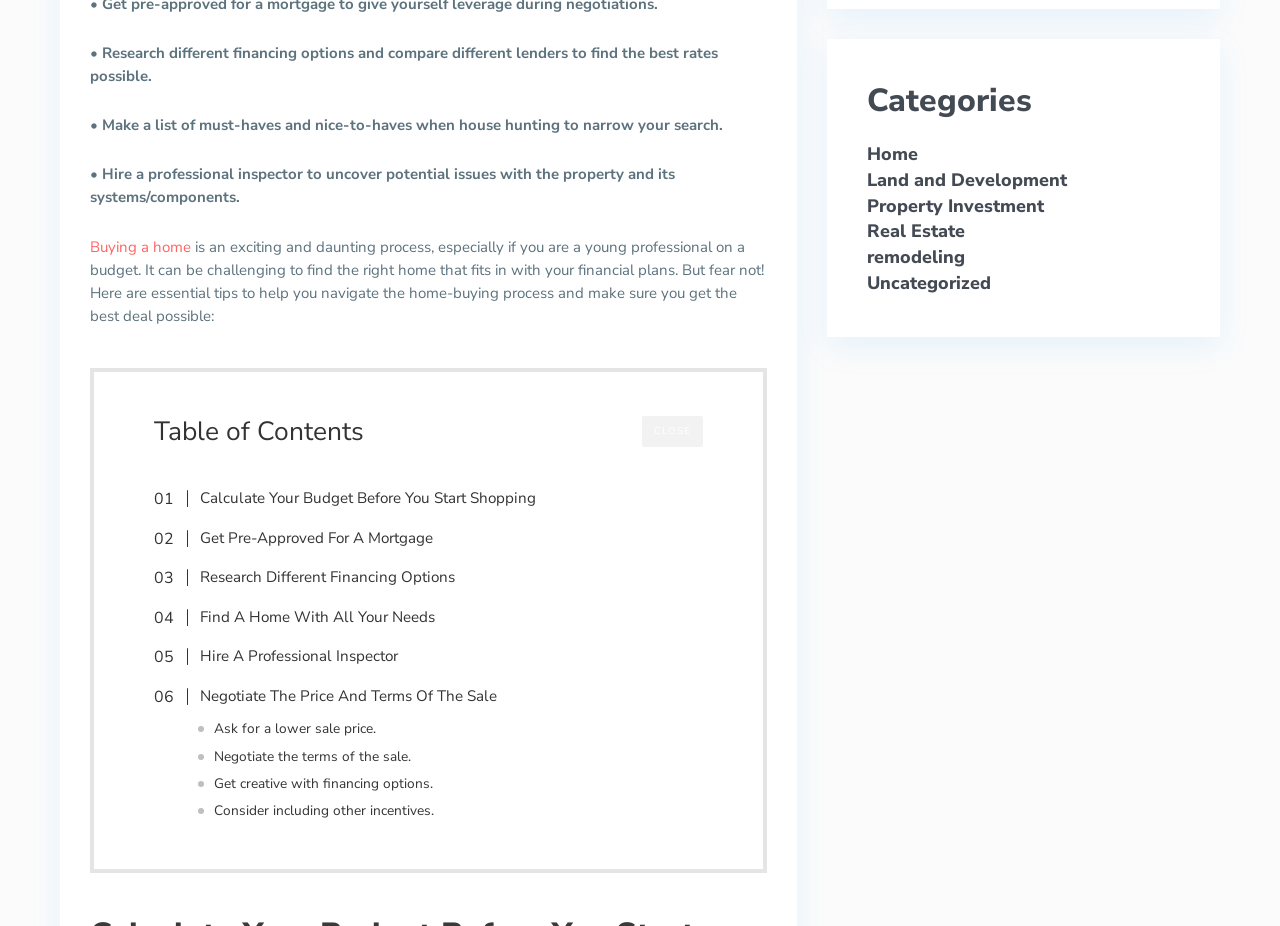Given the description "Home", provide the bounding box coordinates of the corresponding UI element.

[0.677, 0.153, 0.717, 0.179]